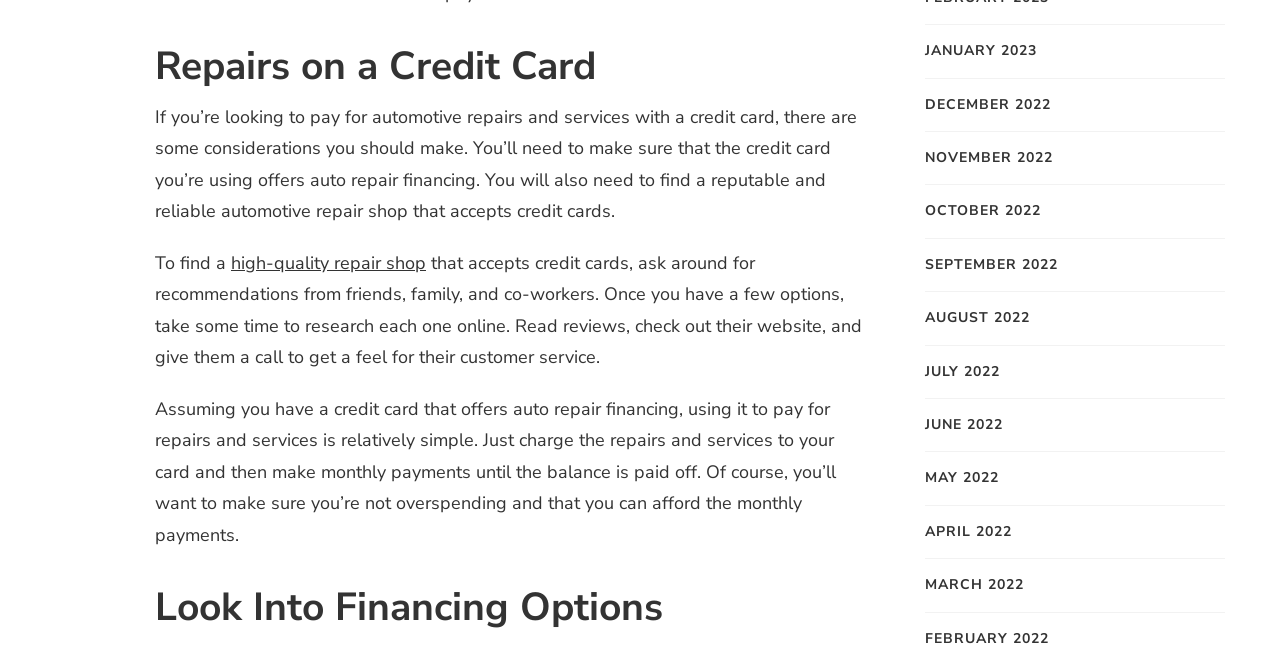Use a single word or phrase to answer this question: 
What is the importance of checking credit card financing options?

To avoid overspending